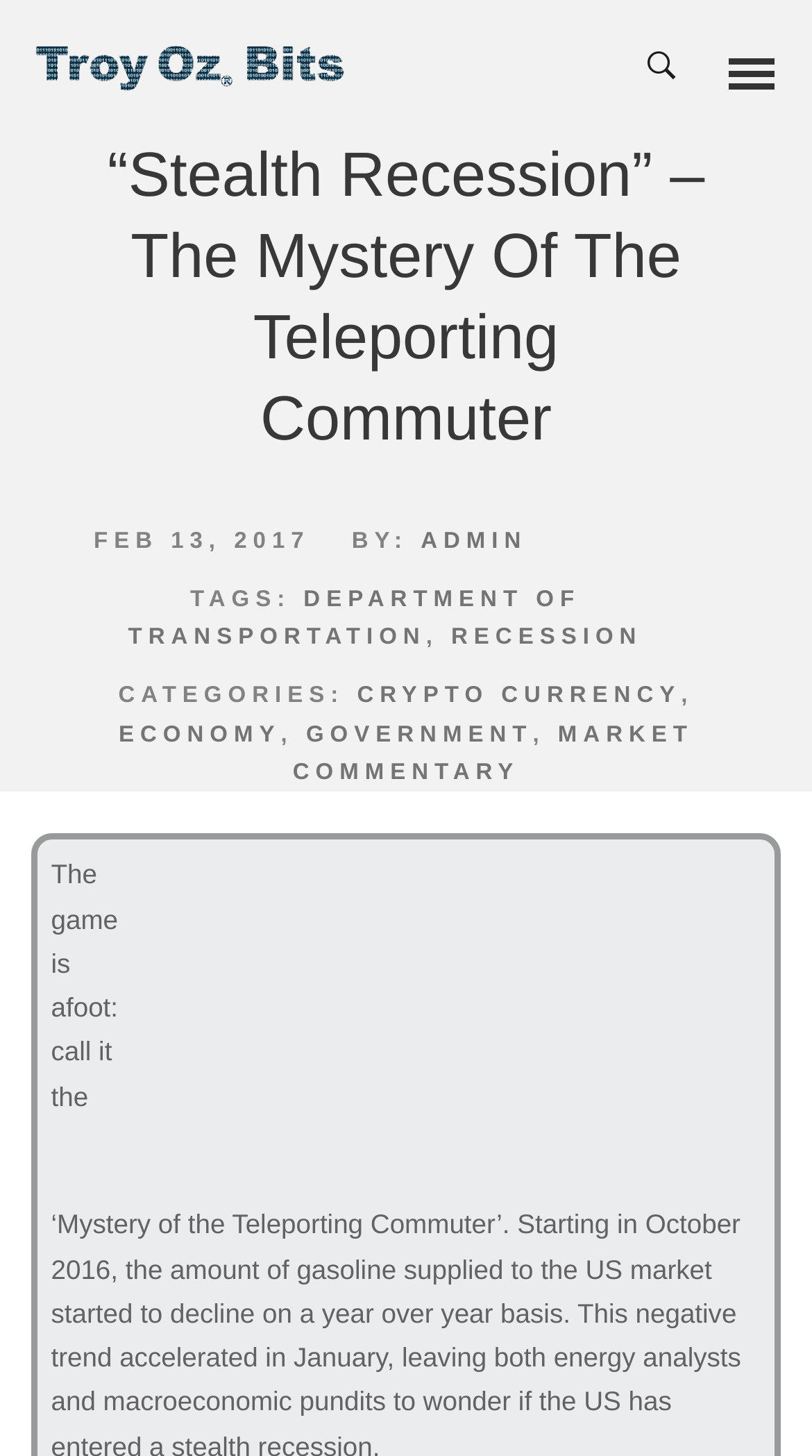What is the tag of the article?
Using the visual information from the image, give a one-word or short-phrase answer.

RECESSION